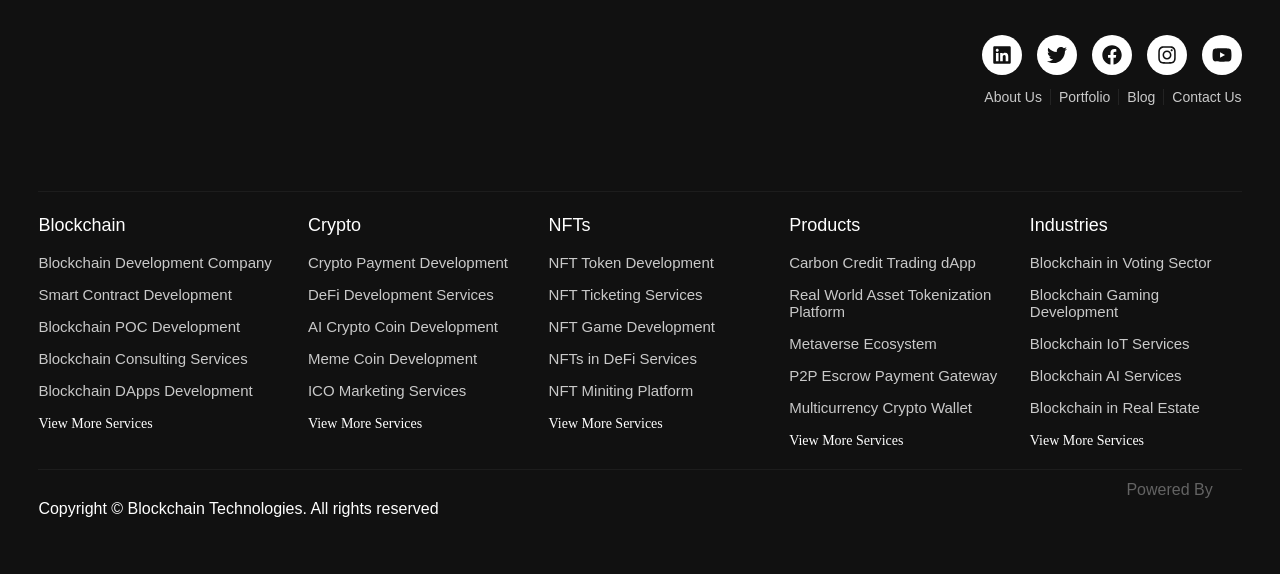Pinpoint the bounding box coordinates for the area that should be clicked to perform the following instruction: "Explore NFT token development".

[0.429, 0.442, 0.594, 0.471]